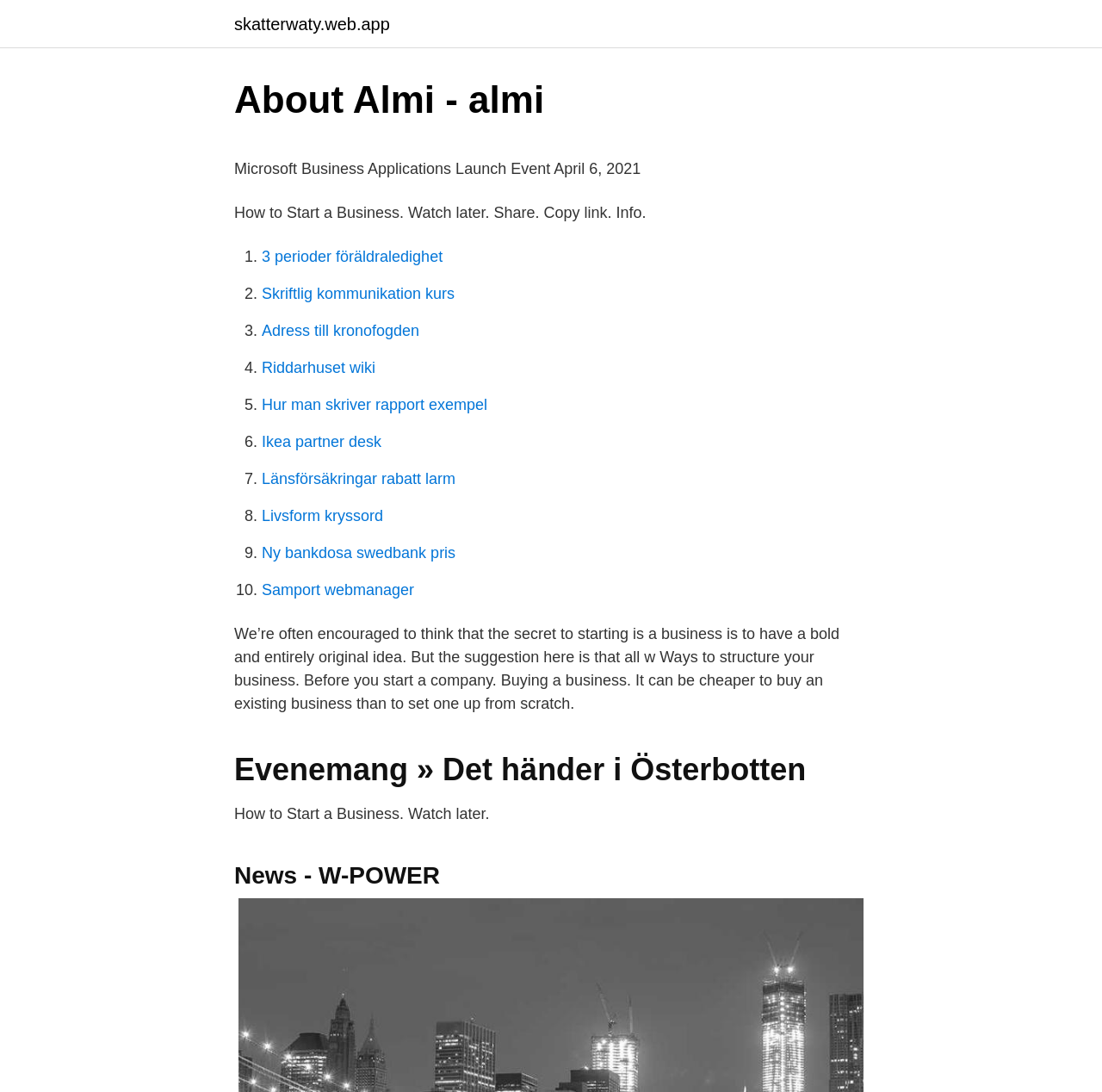How many links are listed in the webpage? Refer to the image and provide a one-word or short phrase answer.

10